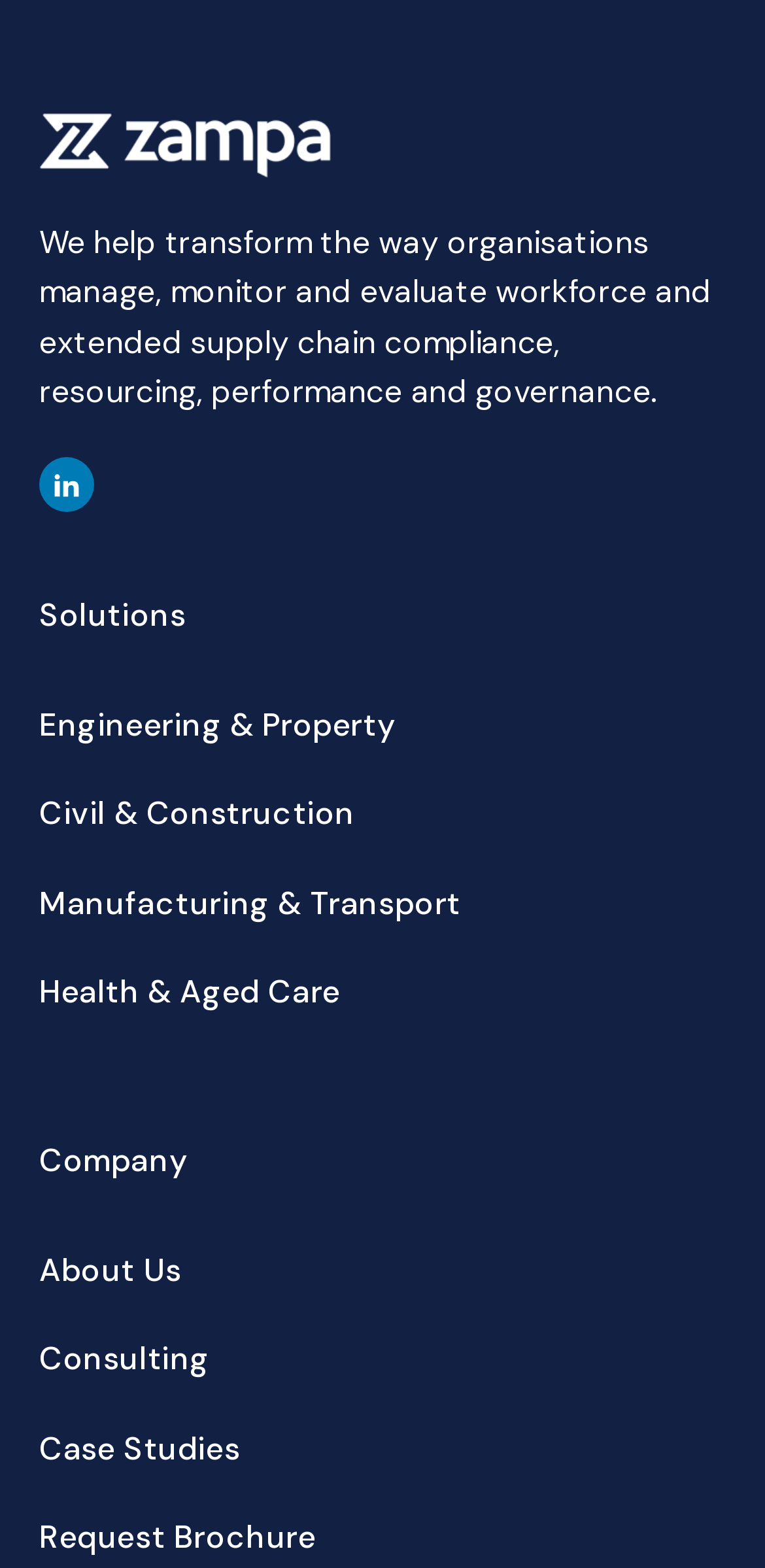Find the bounding box coordinates of the element I should click to carry out the following instruction: "Download the file".

None